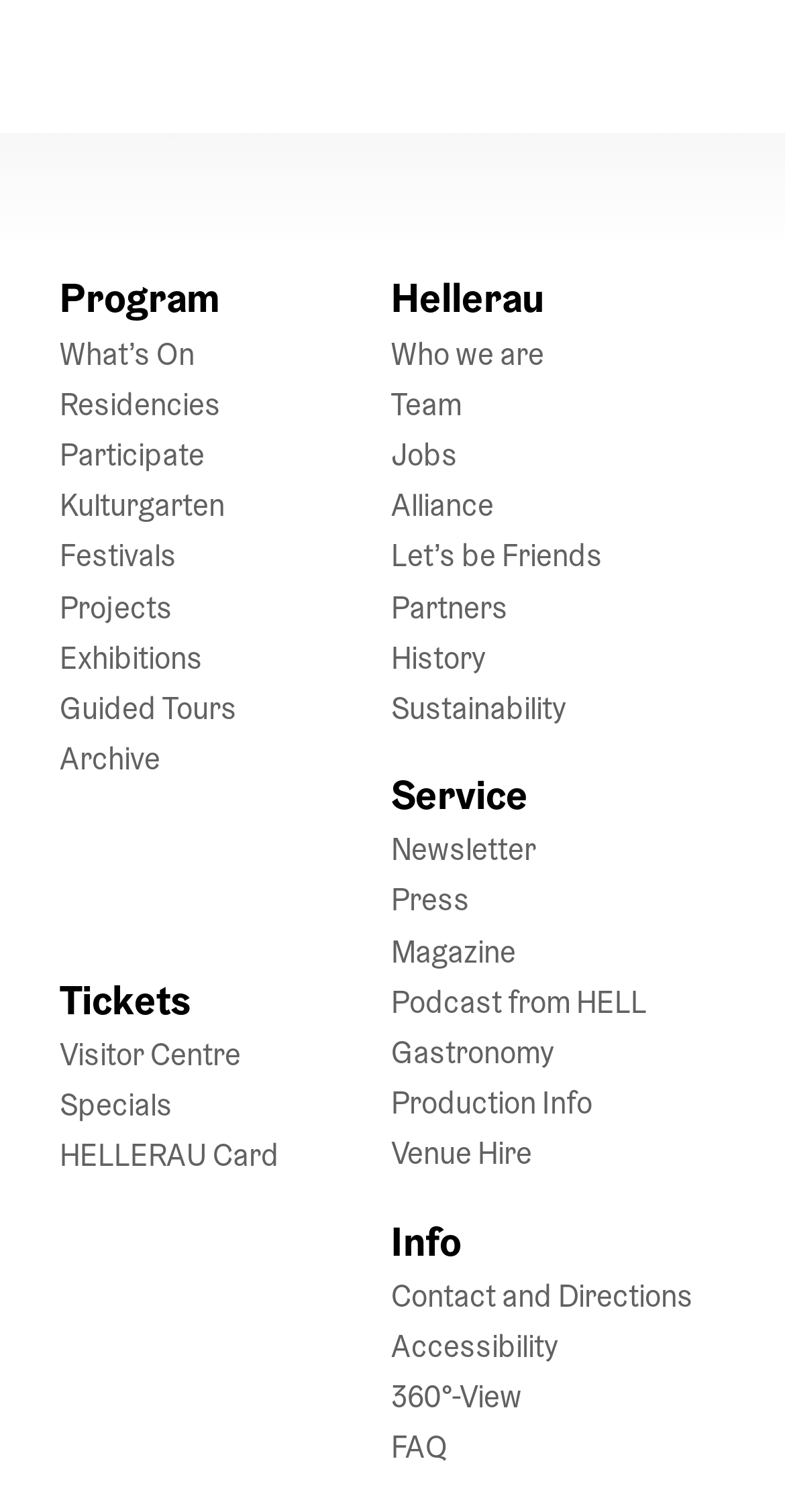Locate the bounding box coordinates of the element's region that should be clicked to carry out the following instruction: "Read about 'Who we are'". The coordinates need to be four float numbers between 0 and 1, i.e., [left, top, right, bottom].

[0.498, 0.22, 0.693, 0.246]